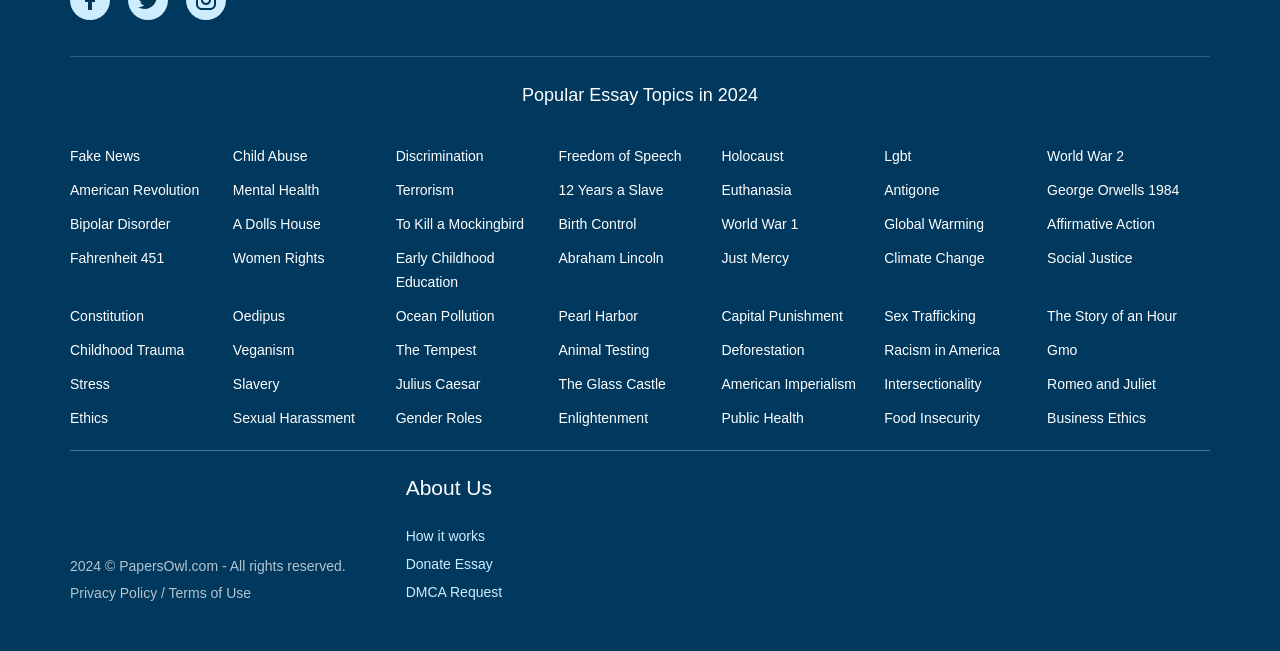Could you provide the bounding box coordinates for the portion of the screen to click to complete this instruction: "View the 'About Us' page"?

[0.317, 0.731, 0.384, 0.766]